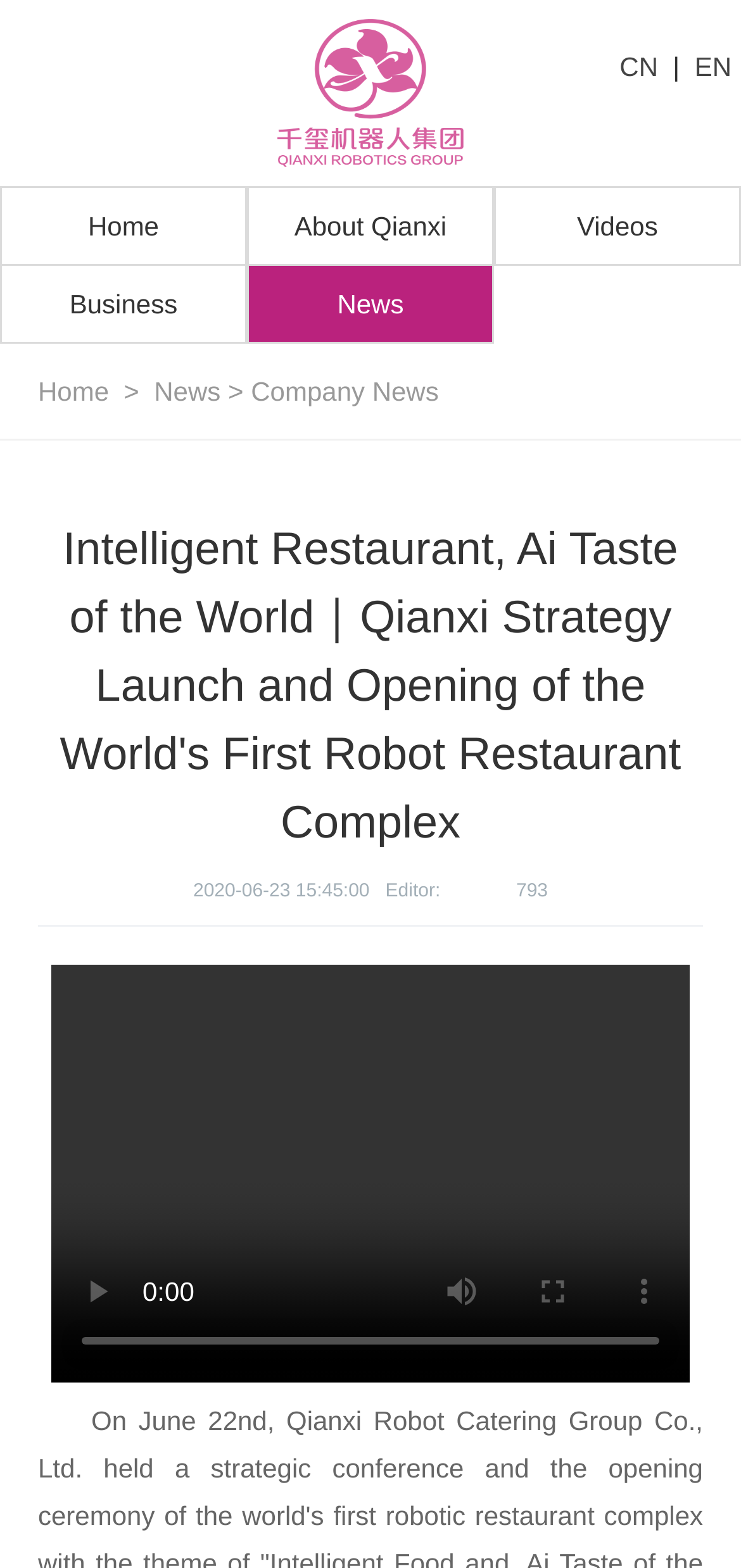Please find the bounding box coordinates of the element's region to be clicked to carry out this instruction: "Switch language to English".

[0.937, 0.033, 0.987, 0.052]